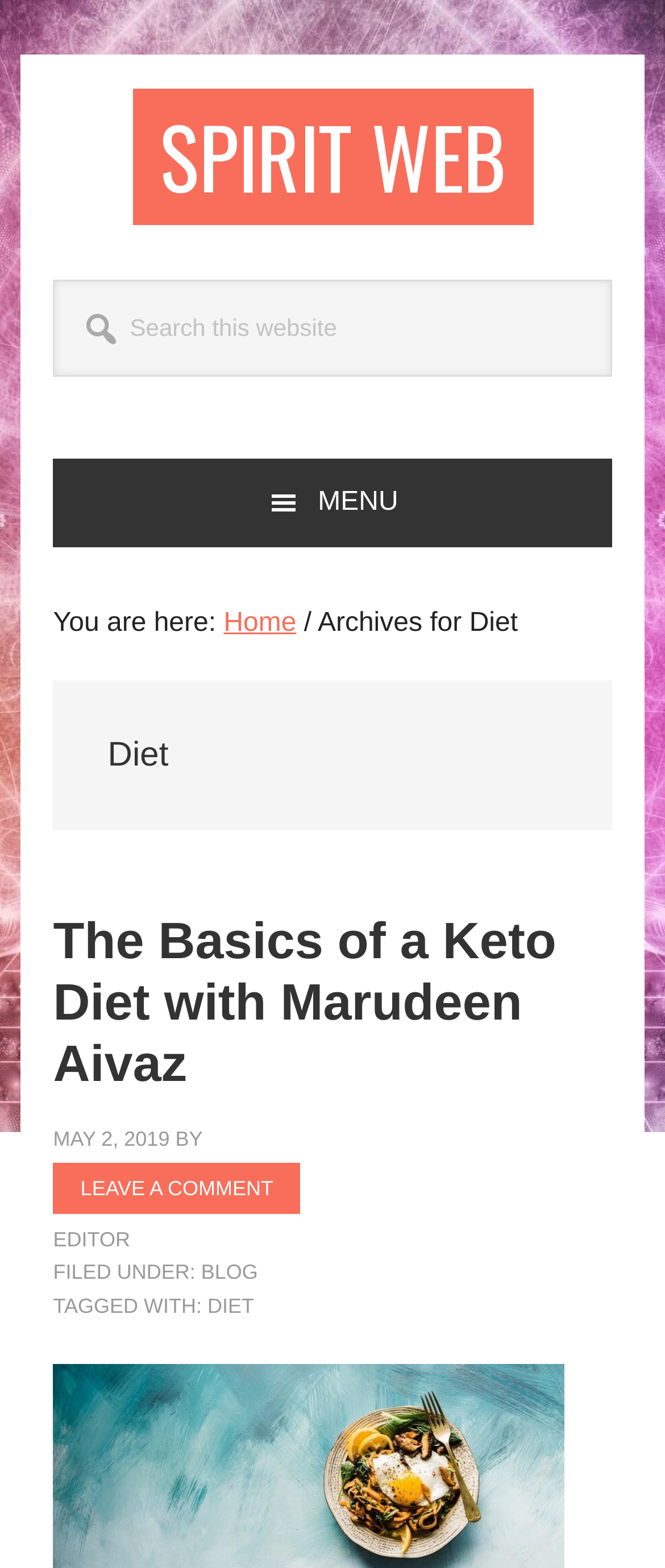Please provide a one-word or short phrase answer to the question:
What is the current page about?

Diet